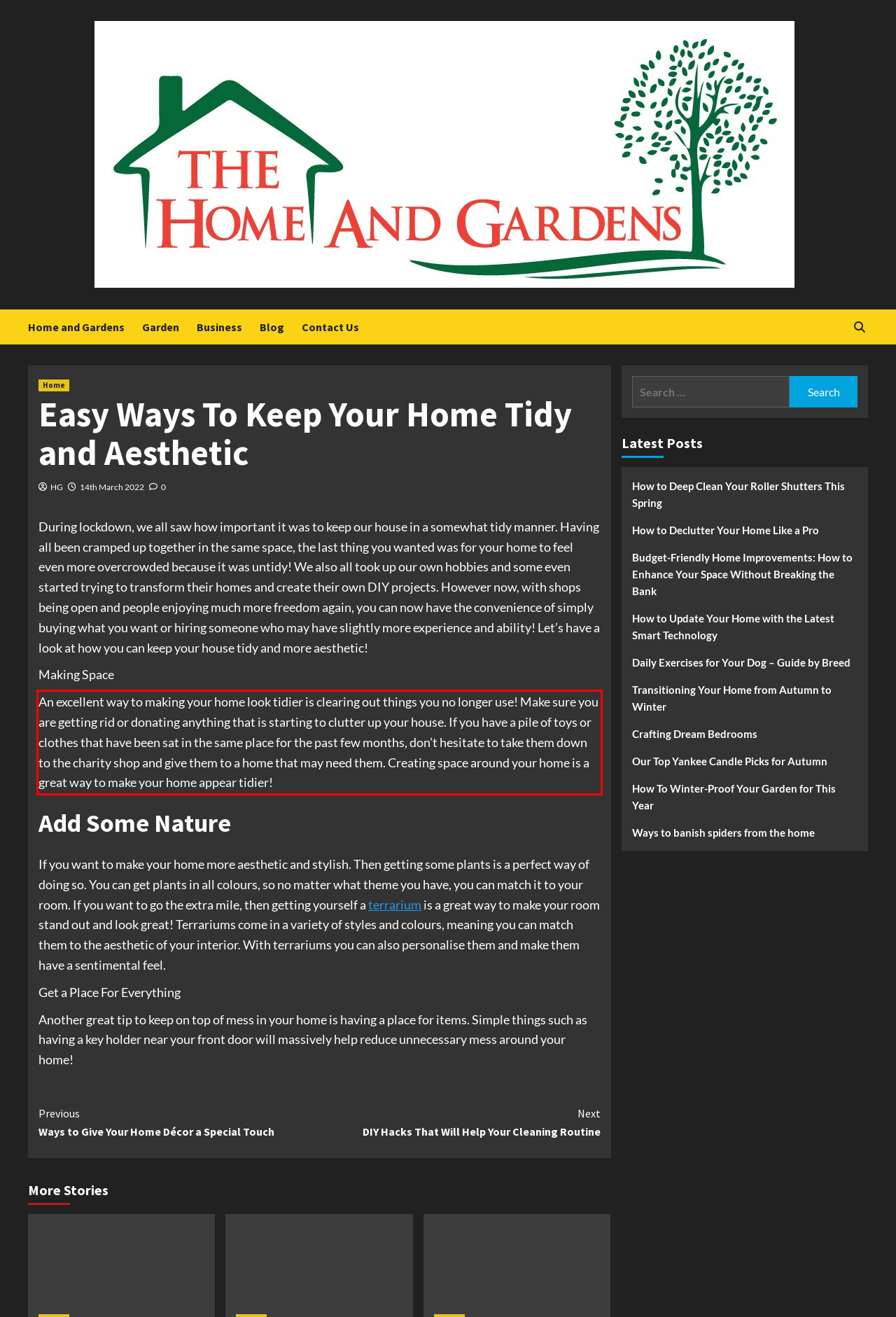Using the provided screenshot, read and generate the text content within the red-bordered area.

An excellent way to making your home look tidier is clearing out things you no longer use! Make sure you are getting rid or donating anything that is starting to clutter up your house. If you have a pile of toys or clothes that have been sat in the same place for the past few months, don’t hesitate to take them down to the charity shop and give them to a home that may need them. Creating space around your home is a great way to make your home appear tidier!